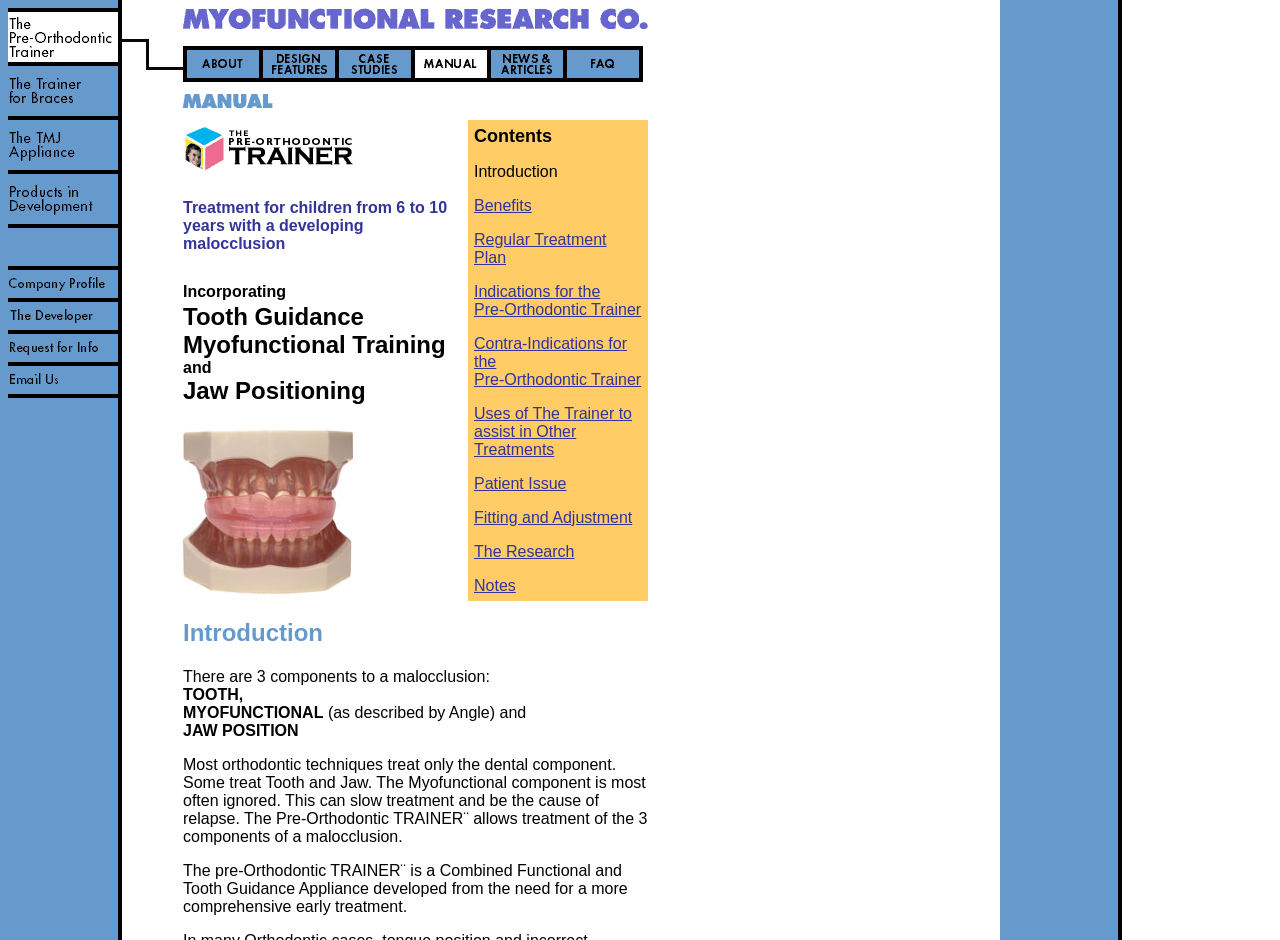Using floating point numbers between 0 and 1, provide the bounding box coordinates in the format (top-left x, top-left y, bottom-right x, bottom-right y). Locate the UI element described here: alt="The Trainer for Braces"

[0.006, 0.109, 0.089, 0.127]